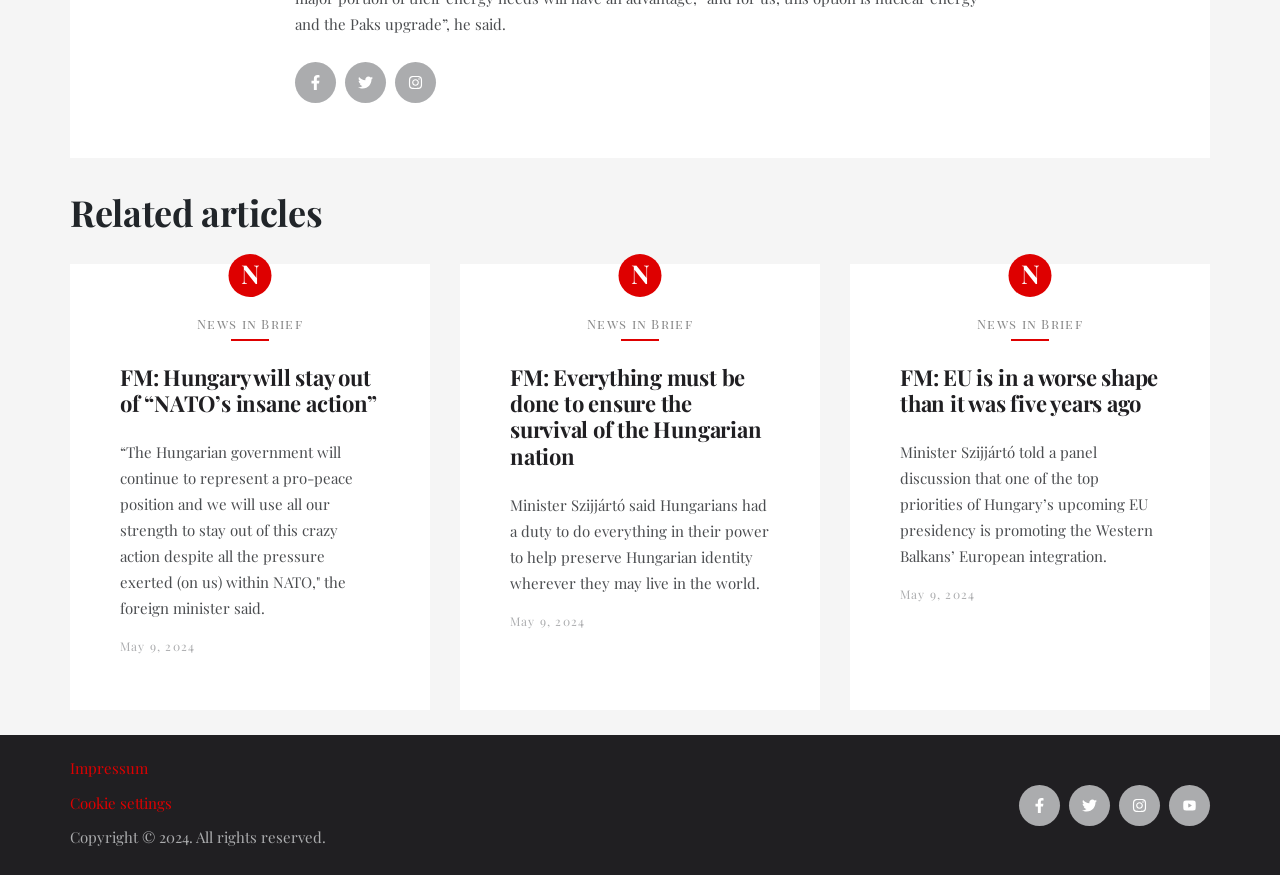Find the bounding box coordinates of the element to click in order to complete this instruction: "Click the 'Dental Blog -- Dental Opinions and Reviews, Dental Insurance Plan Reviews - Dentist, Dental Office Consumer Opinions and Customer Complaints' link". The bounding box coordinates must be four float numbers between 0 and 1, denoted as [left, top, right, bottom].

None